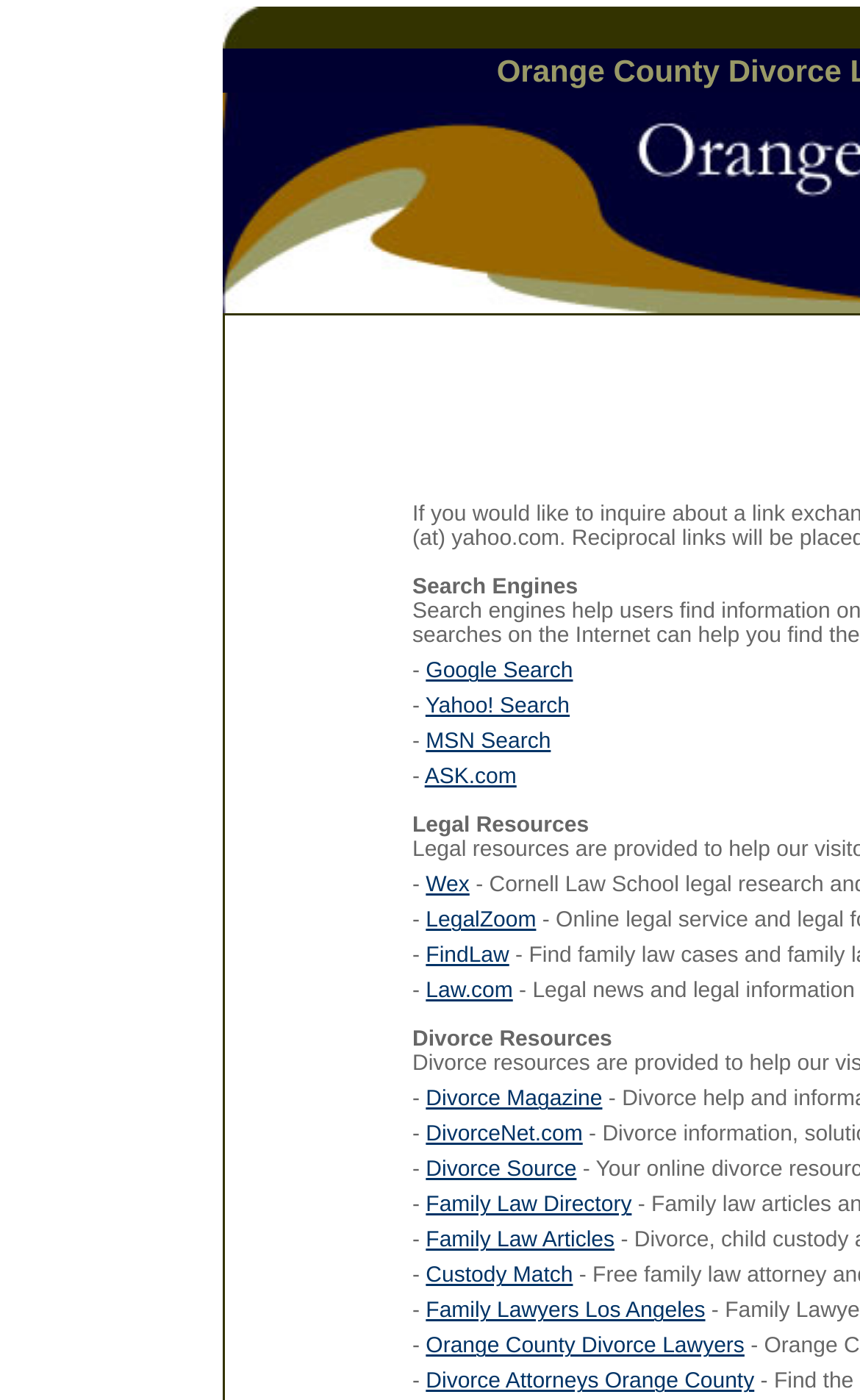What is the purpose of the webpage?
Could you answer the question in a detailed manner, providing as much information as possible?

Based on the webpage content, it appears that the purpose of the webpage is to provide legal help and resources to individuals seeking assistance with divorce and family law matters, as there are multiple links to lawyers, attorneys, and legal resources.